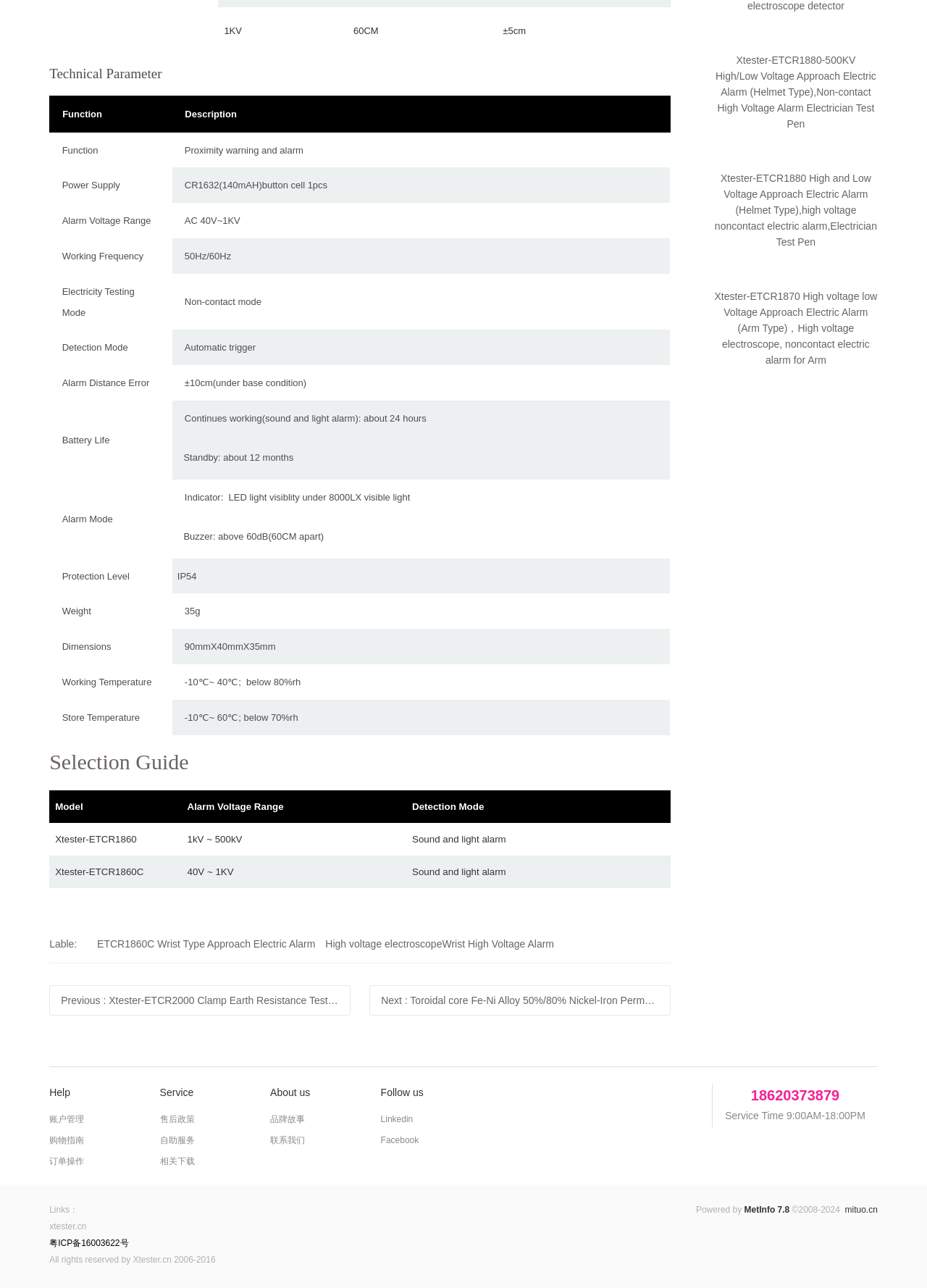Find the bounding box coordinates for the HTML element described as: "Follow us". The coordinates should consist of four float values between 0 and 1, i.e., [left, top, right, bottom].

[0.411, 0.844, 0.457, 0.853]